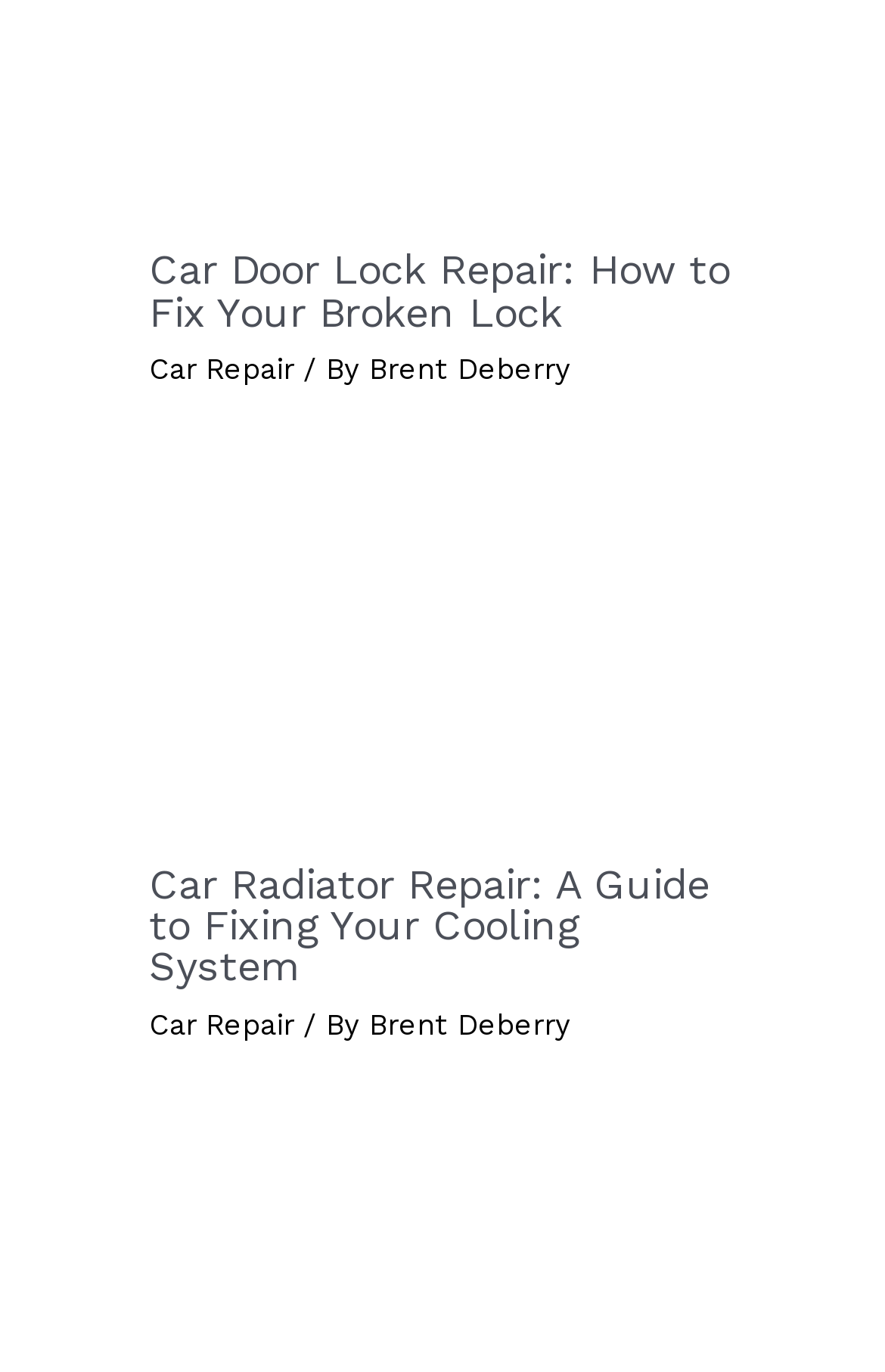Respond to the question below with a single word or phrase:
What is the topic of the first article?

Car Door Lock Repair